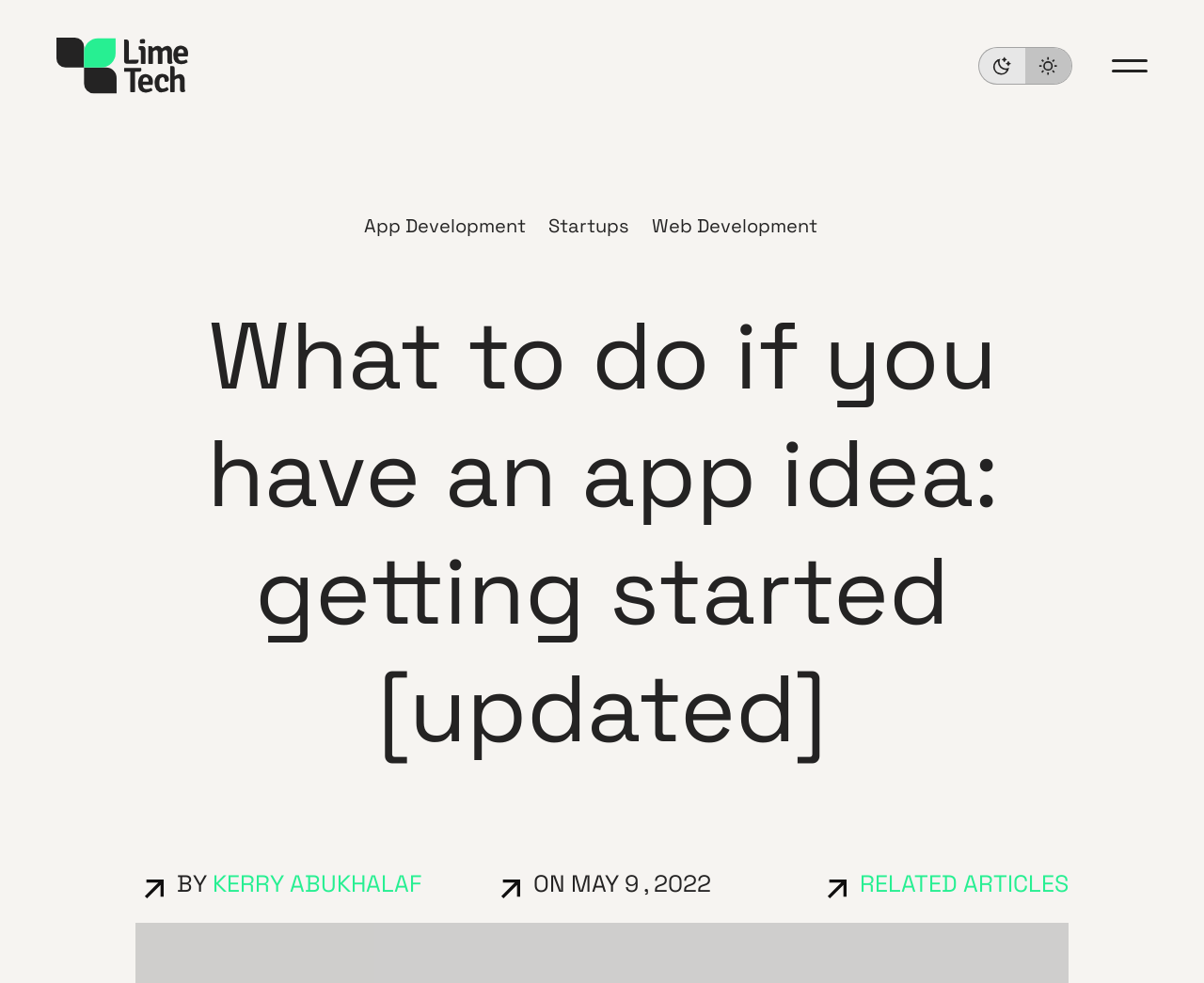Predict the bounding box of the UI element based on the description: "Southern Baked Banana Pudding". The coordinates should be four float numbers between 0 and 1, formatted as [left, top, right, bottom].

None